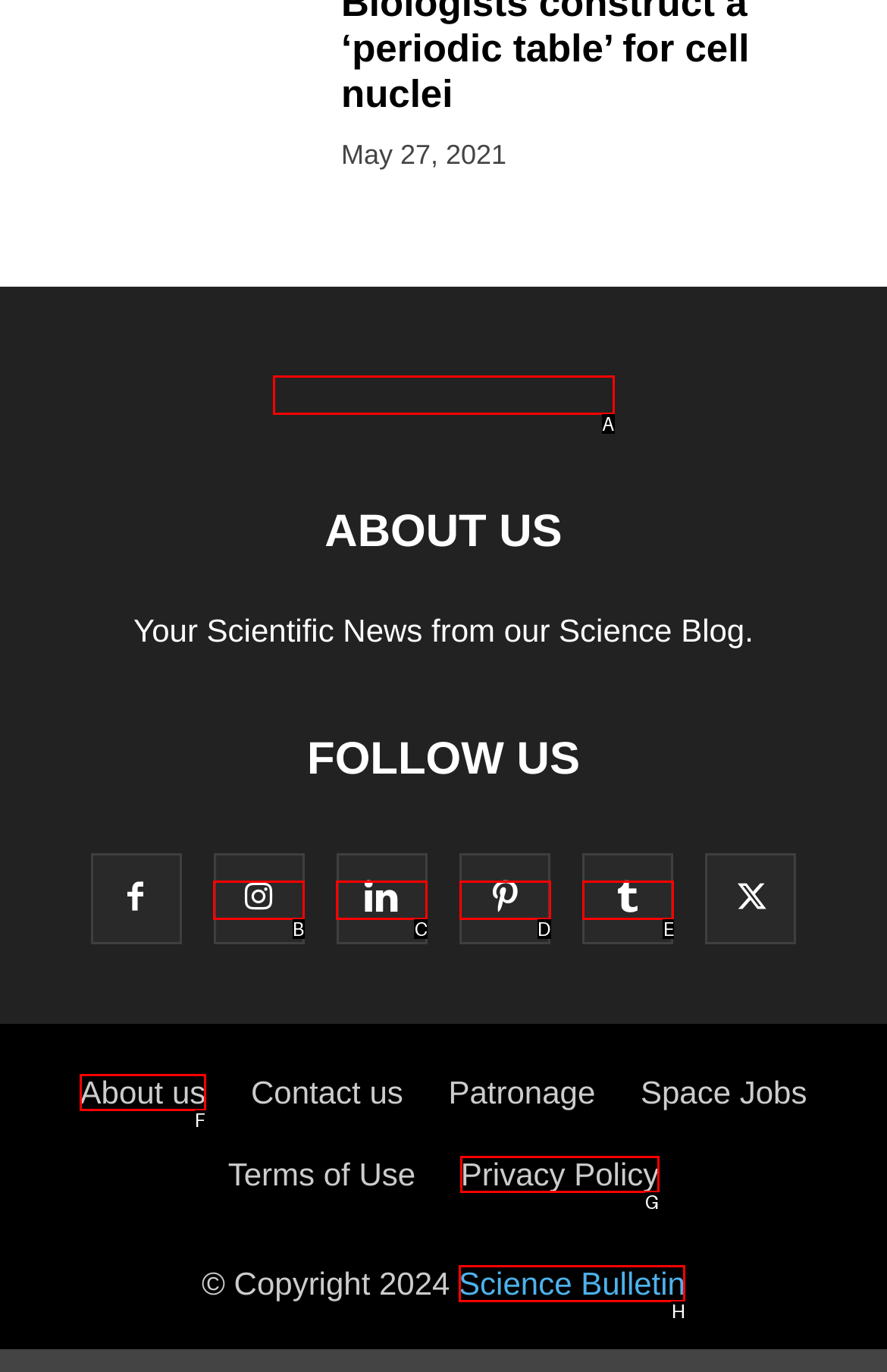Refer to the description: Linkedin and choose the option that best fits. Provide the letter of that option directly from the options.

C